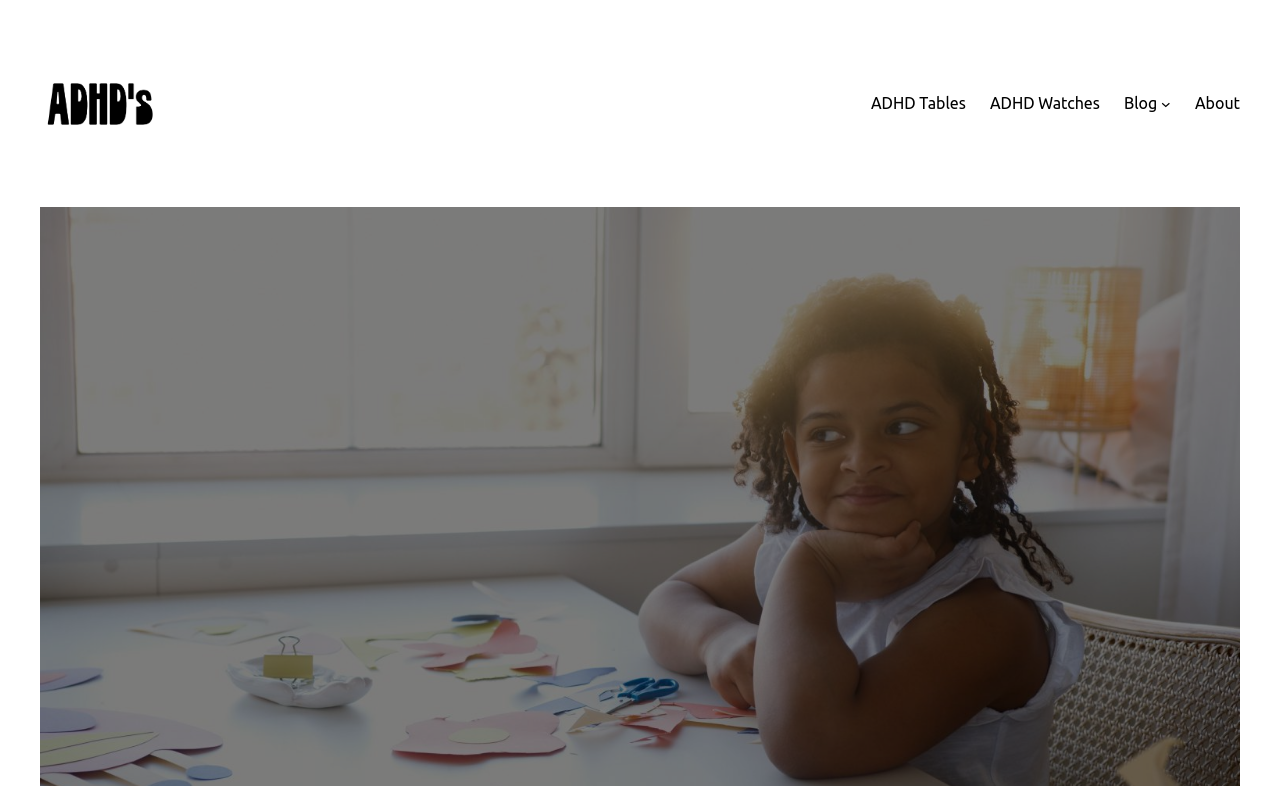Based on the element description, predict the bounding box coordinates (top-left x, top-left y, bottom-right x, bottom-right y) for the UI element in the screenshot: Blog

[0.878, 0.115, 0.904, 0.148]